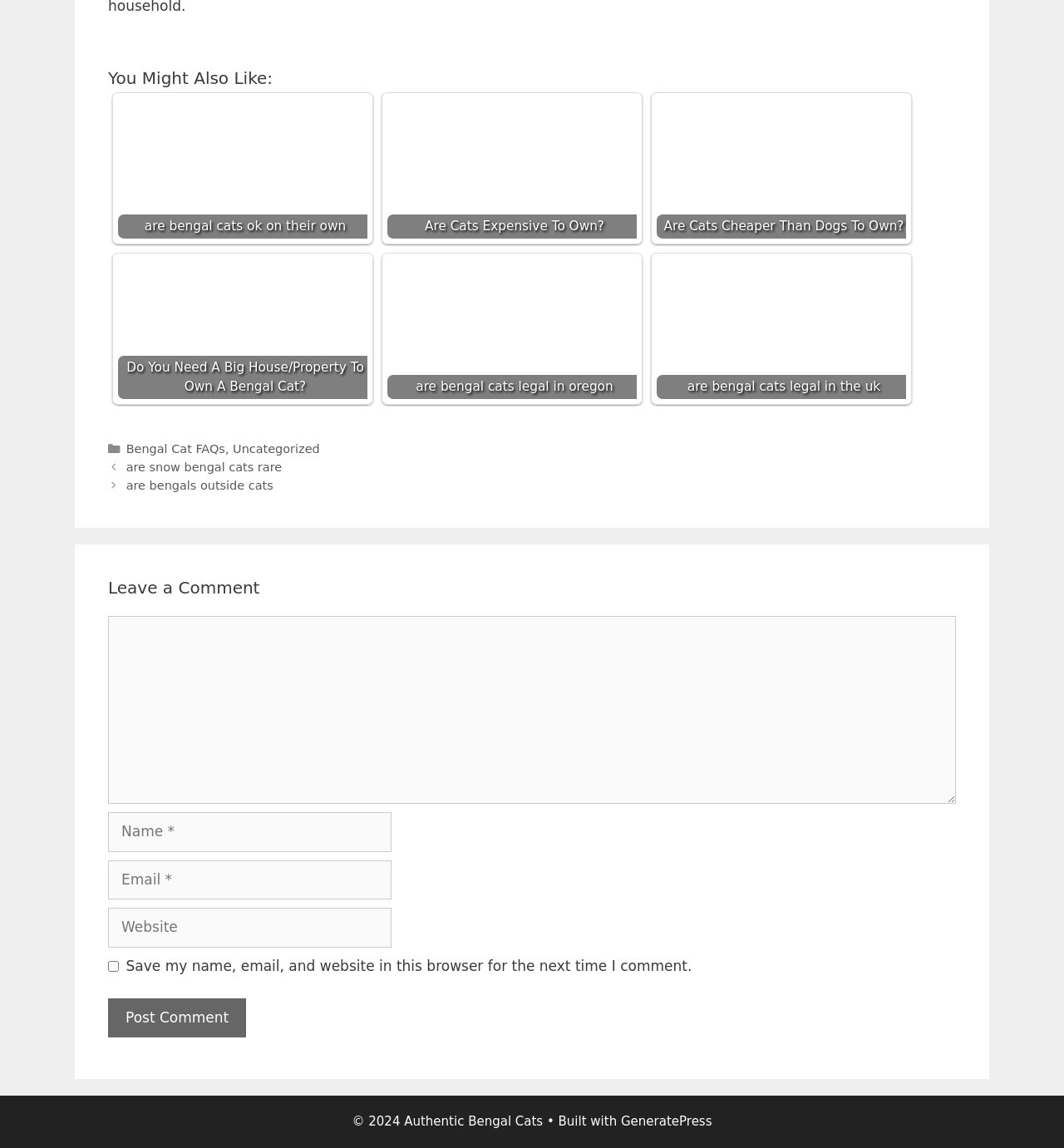Please find the bounding box coordinates of the element that you should click to achieve the following instruction: "Click on 'are bengal cats ok on their own'". The coordinates should be presented as four float numbers between 0 and 1: [left, top, right, bottom].

[0.111, 0.085, 0.345, 0.208]